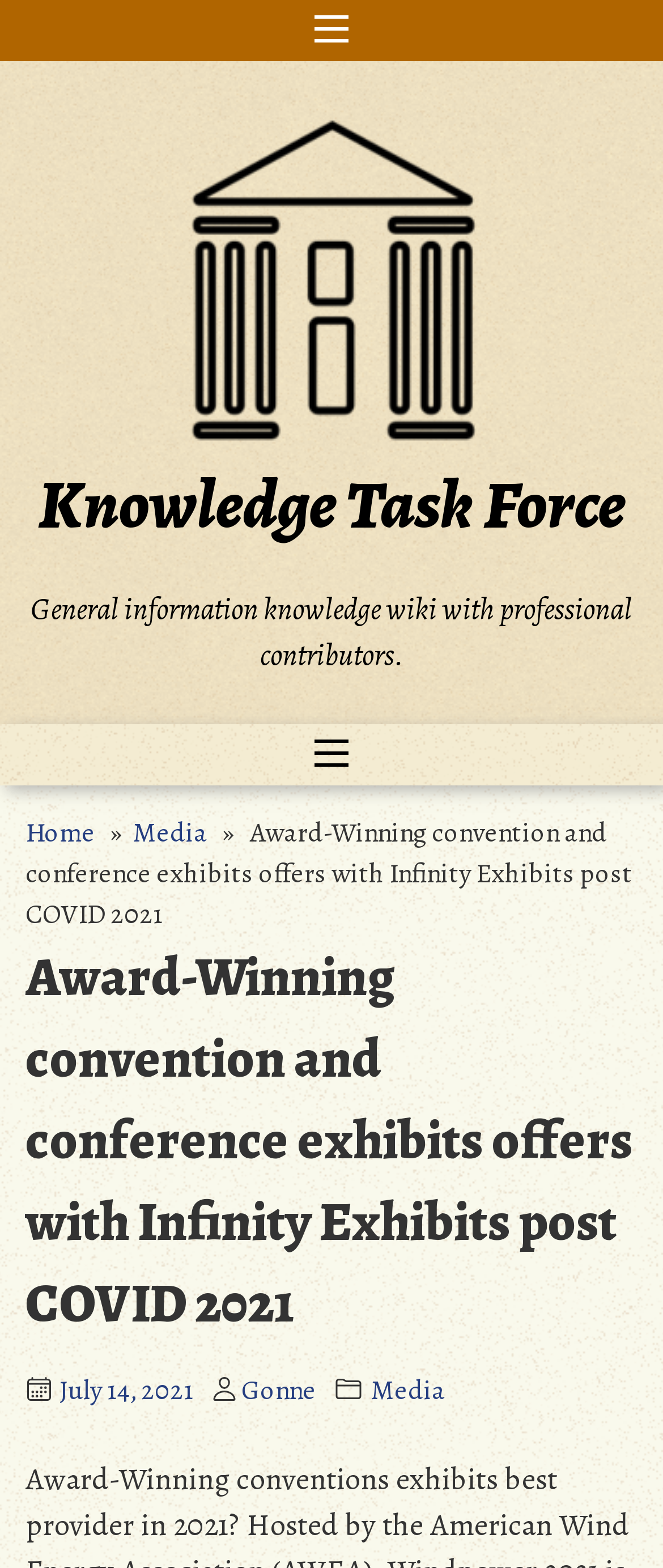Describe all visible elements and their arrangement on the webpage.

This webpage appears to be a conference or event page, specifically for Windpower 2021, hosted by the American Wind Energy Association (AWEA). 

At the top left of the page, there is a logo of "muzeum theme" accompanied by a link with the same name. Next to the logo, there is a heading that reads "Knowledge Task Force". Below the heading, there is a brief description of the Knowledge Task Force, stating that it is a general information knowledge wiki with professional contributors.

On the top right of the page, there are two "Toggle navigation" buttons, which control the top menu. The top menu is a horizontal navigation bar that contains links to different sections of the page, including "Home", "Media", and the title of the event "Award-Winning convention and conference exhibits offers with Infinity Exhibits post COVID 2021". 

Below the top menu, there is a section that appears to be an event summary or details. It contains an image of a calendar outline, followed by the date "July 14, 2021". Next to the date, there is an image of a person outline, accompanied by the name "Gonne". Further to the right, there is an image of a folder outline, followed by a link to "Media".